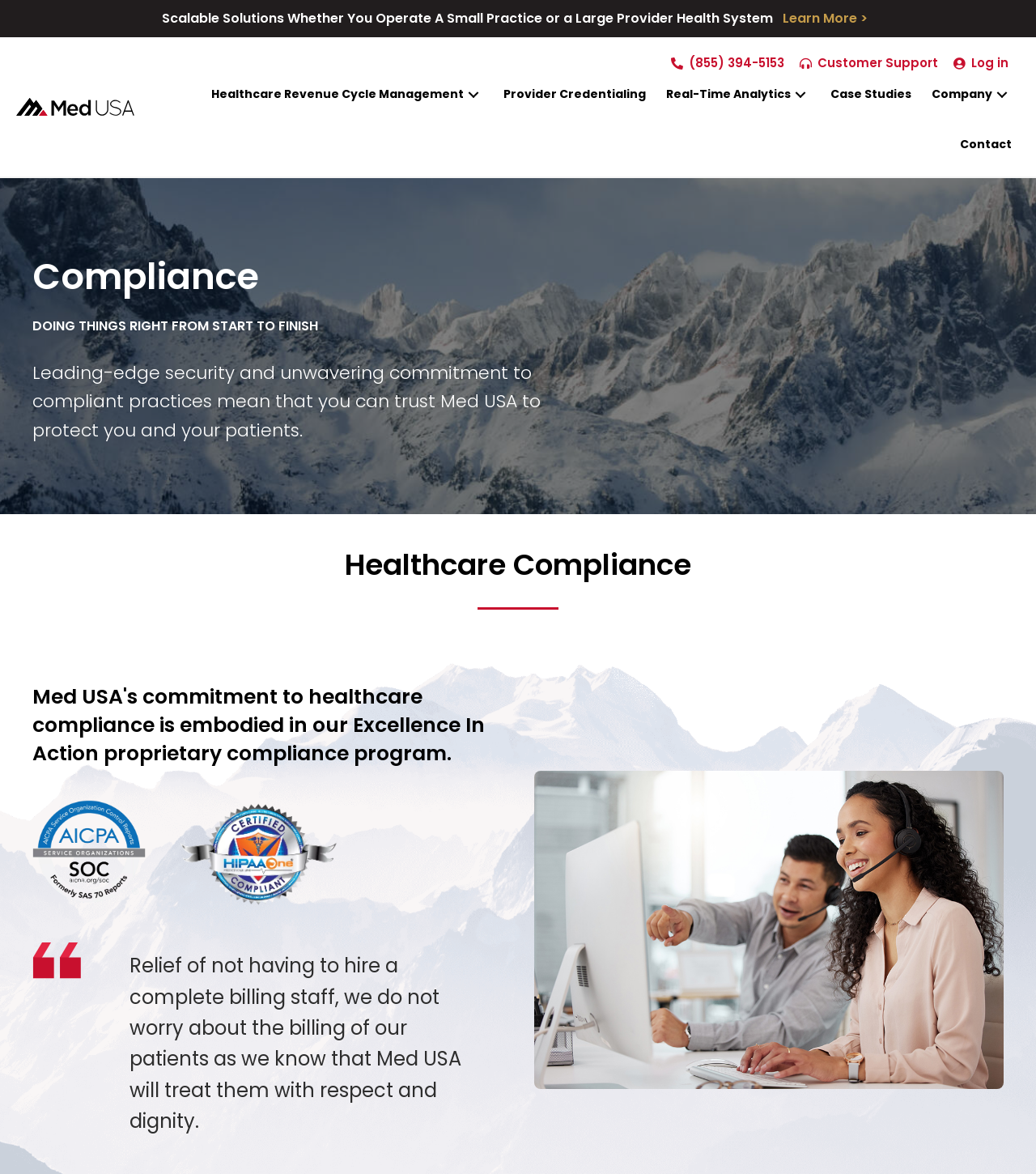Please give a concise answer to this question using a single word or phrase: 
What is the name of the proprietary compliance program?

Excellence In Action